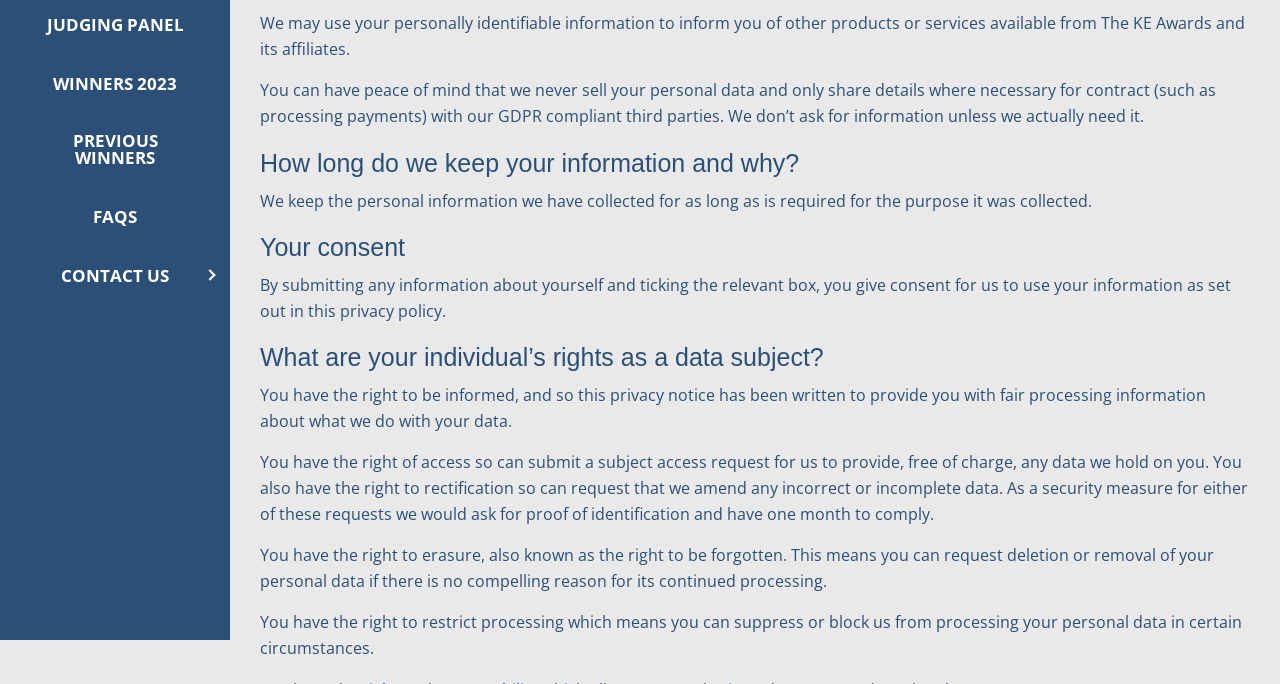Based on the element description: "FAQS", identify the UI element and provide its bounding box coordinates. Use four float numbers between 0 and 1, [left, top, right, bottom].

[0.0, 0.272, 0.18, 0.358]